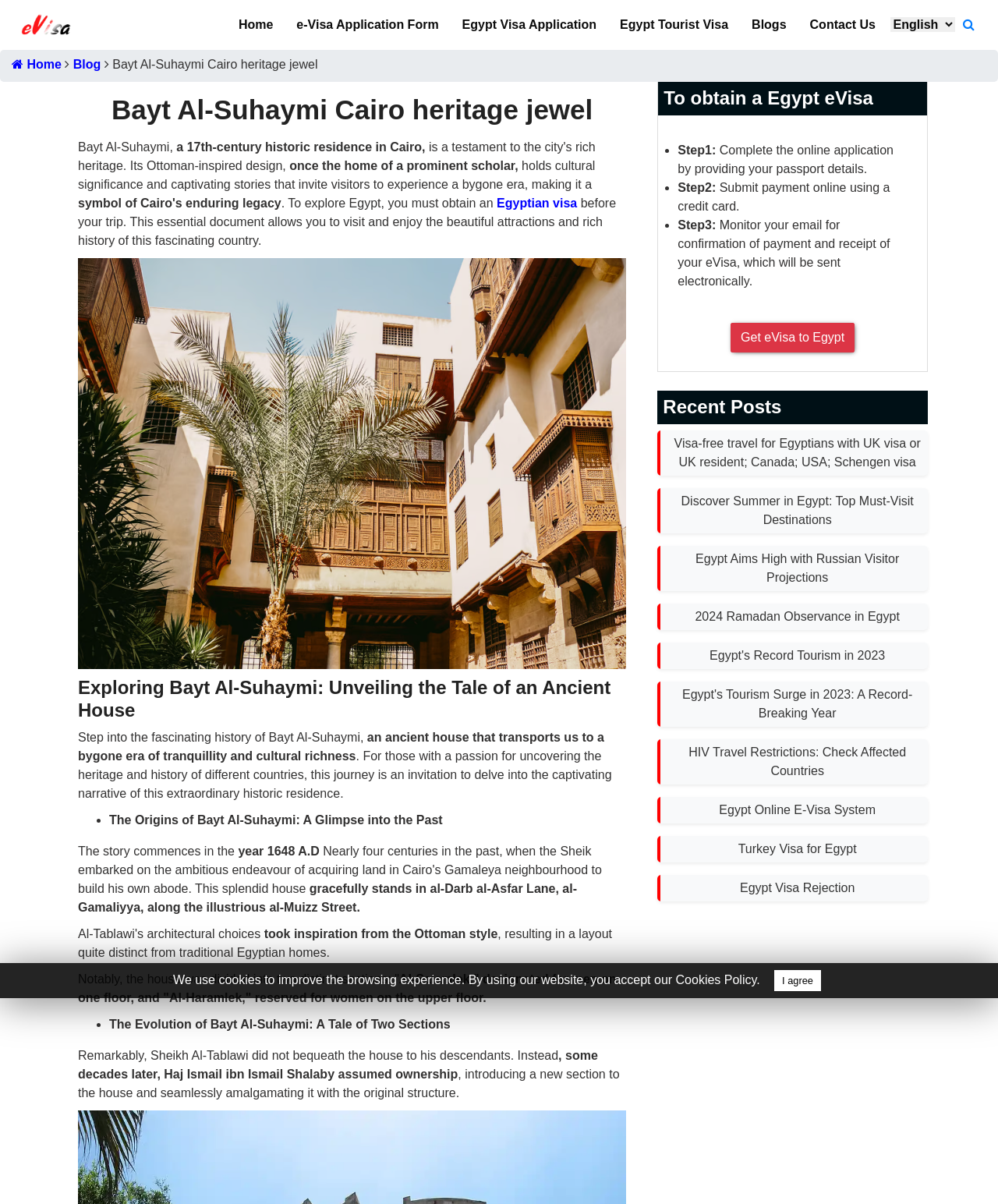What style inspired the design of Bayt Al-Suhaymi?
Refer to the image and give a detailed answer to the question.

The webpage mentions that Bayt Al-Suhaymi 'took inspiration from the Ottoman style', resulting in a layout quite distinct from traditional Egyptian homes. This information is obtained from the StaticText element with ID 488.